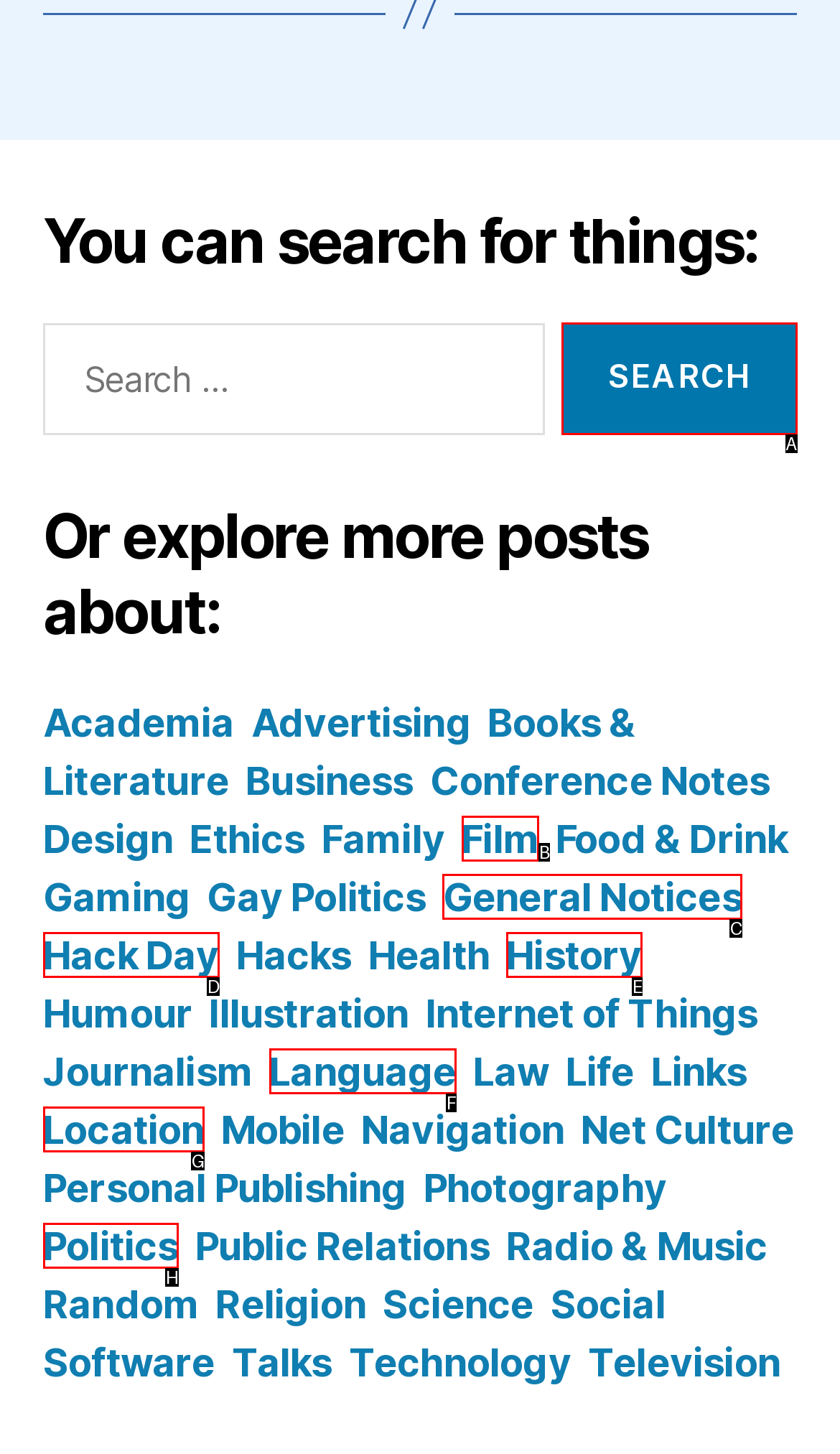Identify the HTML element to select in order to accomplish the following task: Click the Search button
Reply with the letter of the chosen option from the given choices directly.

A